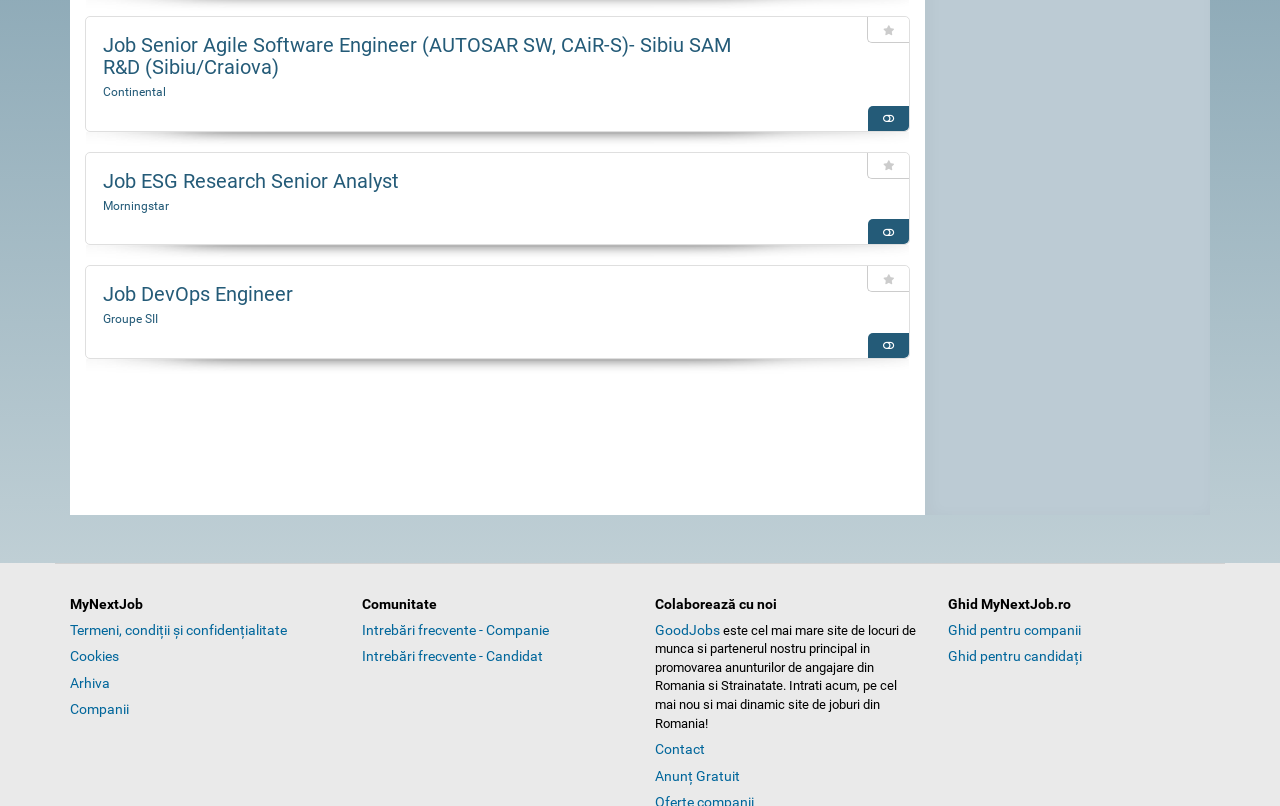What is the company name of the first job posting?
Based on the screenshot, give a detailed explanation to answer the question.

The first job posting has a heading 'Job Senior Agile Software Engineer (AUTOSAR SW, CAiR-S)- Sibiu SAM R&D (Sibiu/Craiova)' and a link 'Continental' below it, indicating that Continental is the company name of the first job posting.